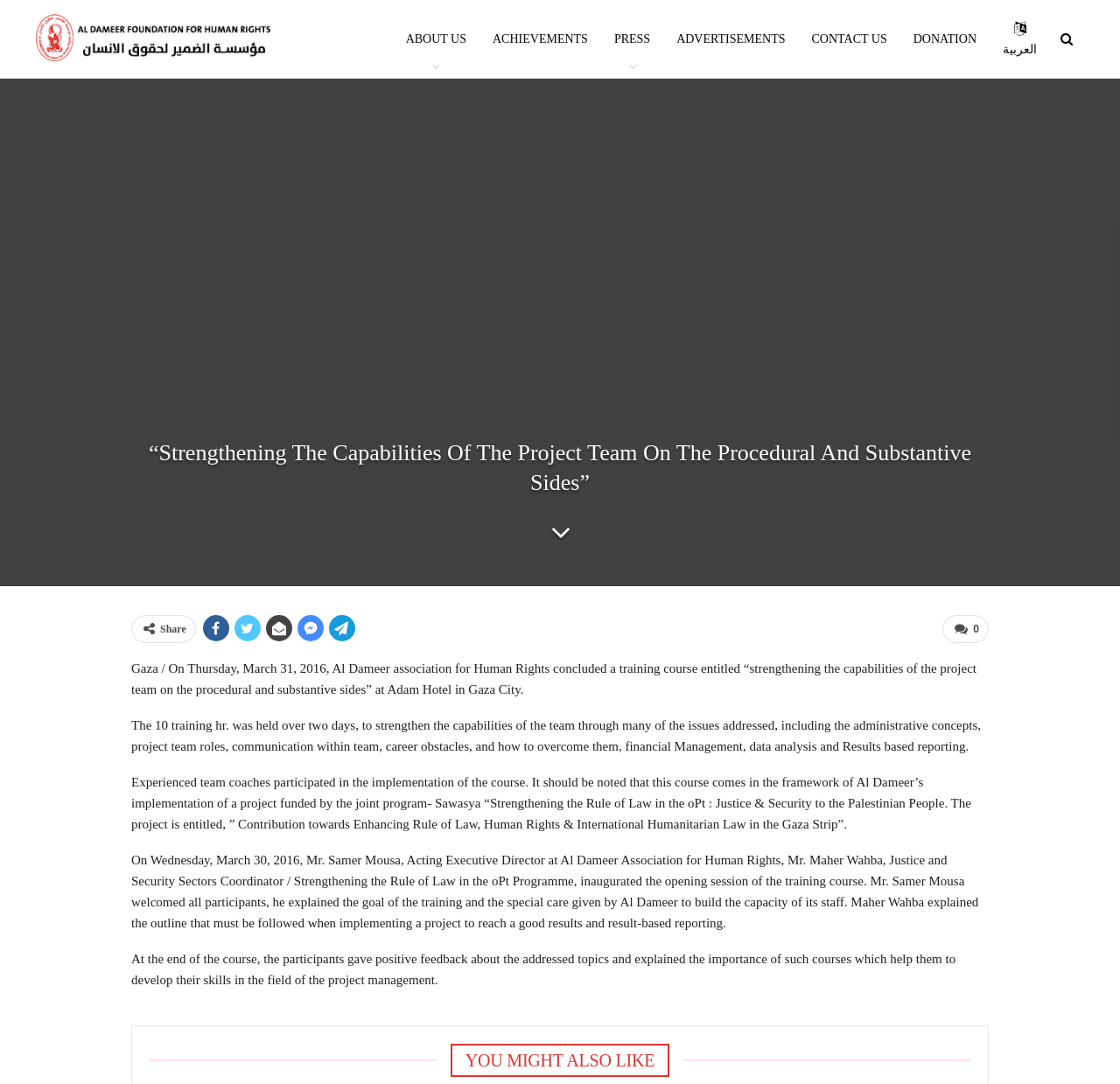What is the title of the training course?
Deliver a detailed and extensive answer to the question.

I found this answer by reading the heading of the article, which states '“Strengthening The Capabilities Of The Project Team On The Procedural And Substantive Sides”'.